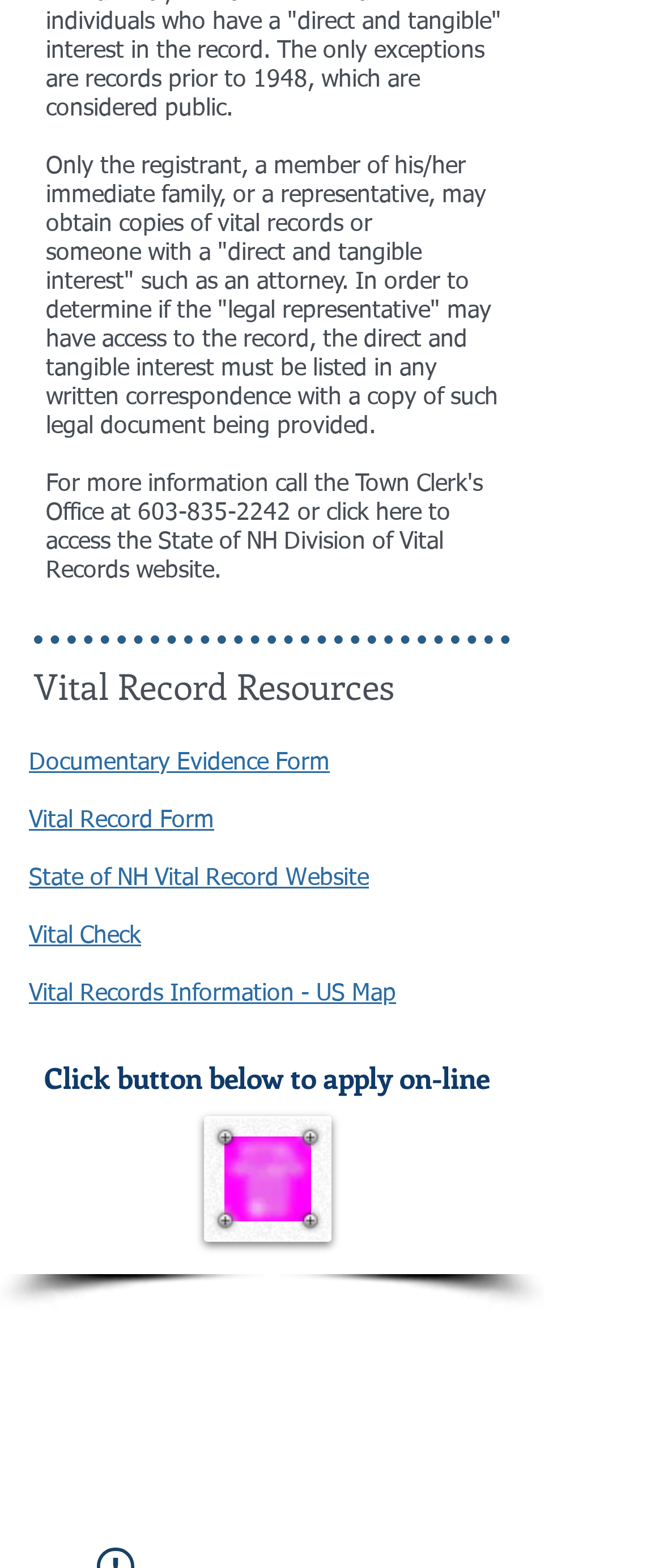Show the bounding box coordinates for the element that needs to be clicked to execute the following instruction: "Call the phone number for vital records". Provide the coordinates in the form of four float numbers between 0 and 1, i.e., [left, top, right, bottom].

[0.208, 0.319, 0.438, 0.334]